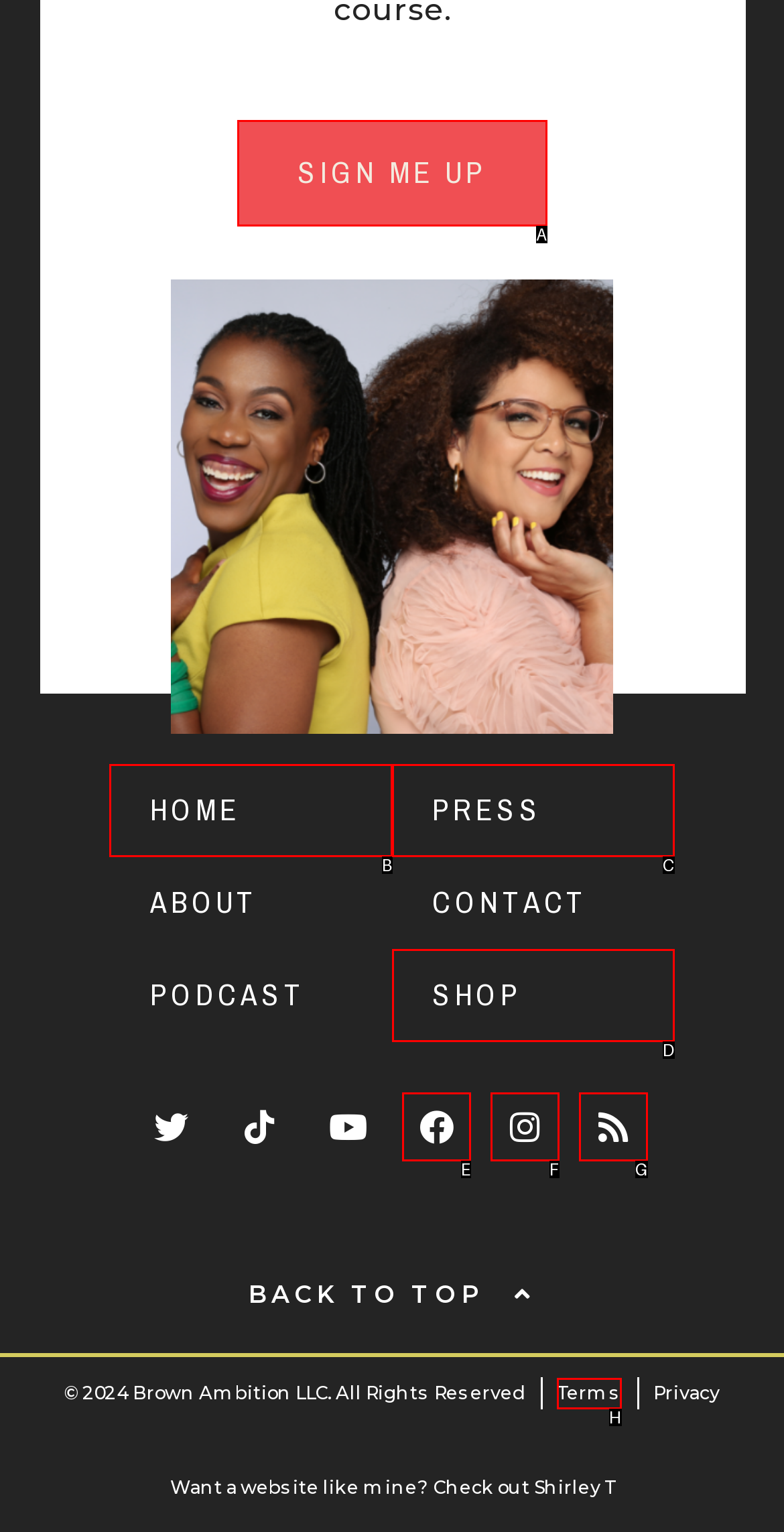From the choices provided, which HTML element best fits the description: sign me up? Answer with the appropriate letter.

A